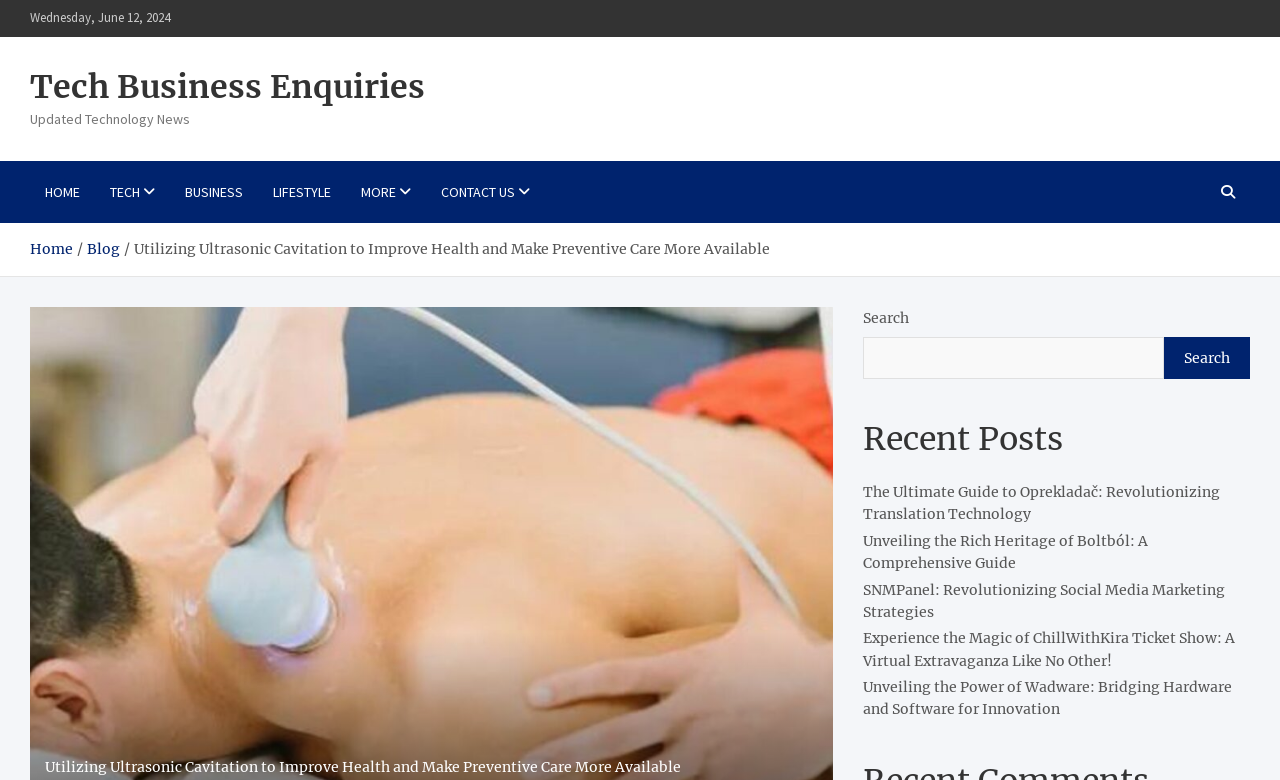Can you show the bounding box coordinates of the region to click on to complete the task described in the instruction: "view tech news"?

[0.074, 0.206, 0.133, 0.286]